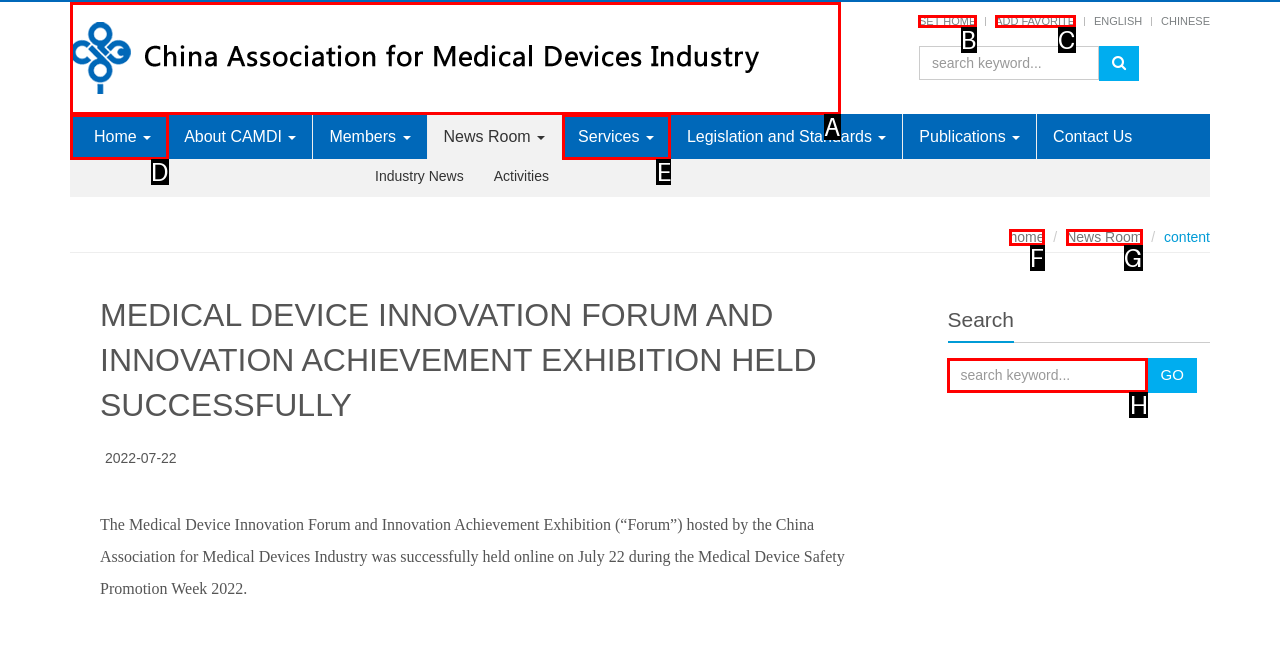Choose the HTML element that best fits the description: parent_node: GO name="q" placeholder="search keyword...". Answer with the option's letter directly.

H